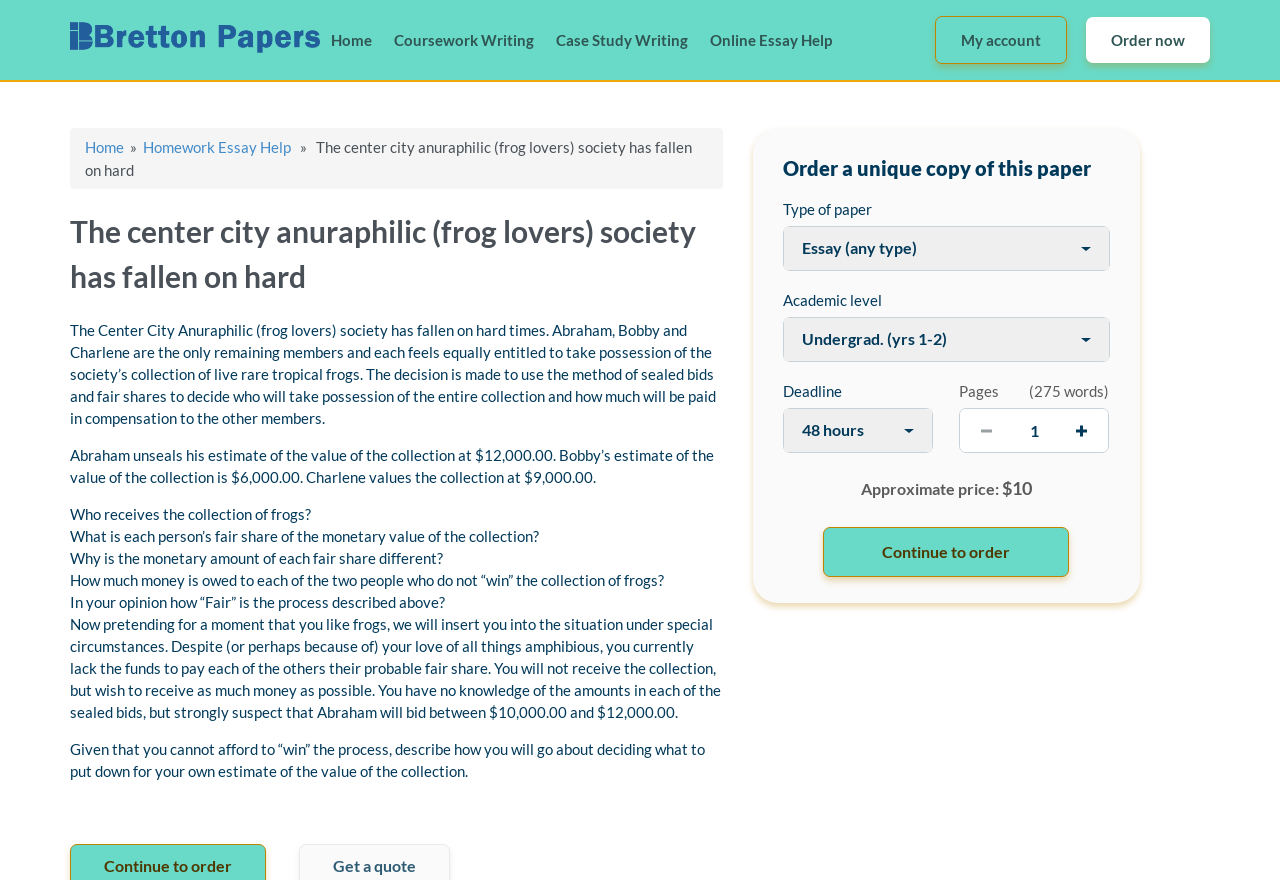What is the estimated value of the collection by Abraham?
Using the image, provide a detailed and thorough answer to the question.

According to the text, Abraham unseals his estimate of the value of the collection at $12,000.00.